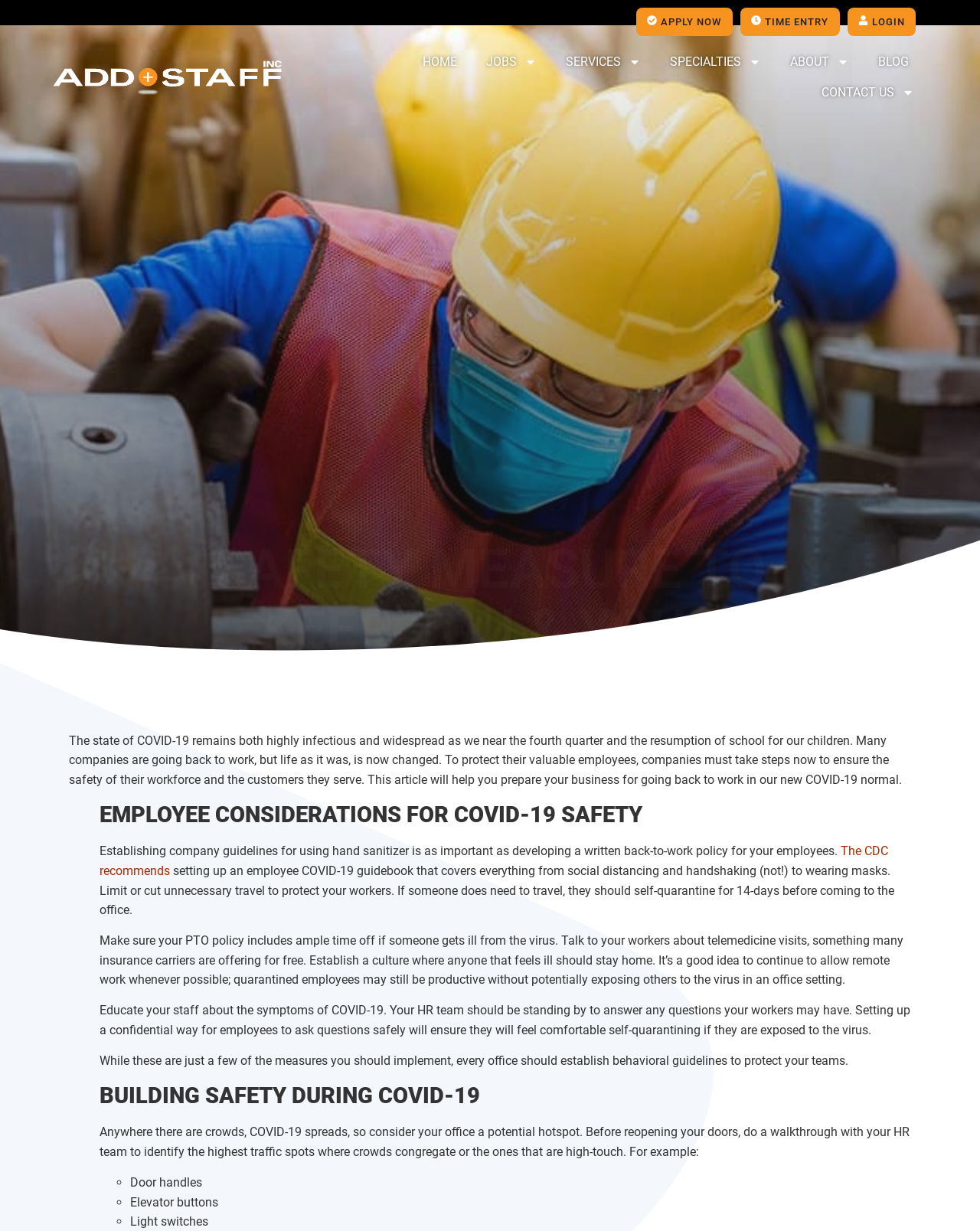Please provide a detailed answer to the question below by examining the image:
What is recommended by the CDC for using hand sanitizer?

According to the blog post, the CDC recommends establishing company guidelines for using hand sanitizer. This is mentioned in the section 'EMPLOYEE CONSIDERATIONS FOR COVID-19 SAFETY' where it says 'Establishing company guidelines for using hand sanitizer is as important as developing a written back-to-work policy for your employees.'